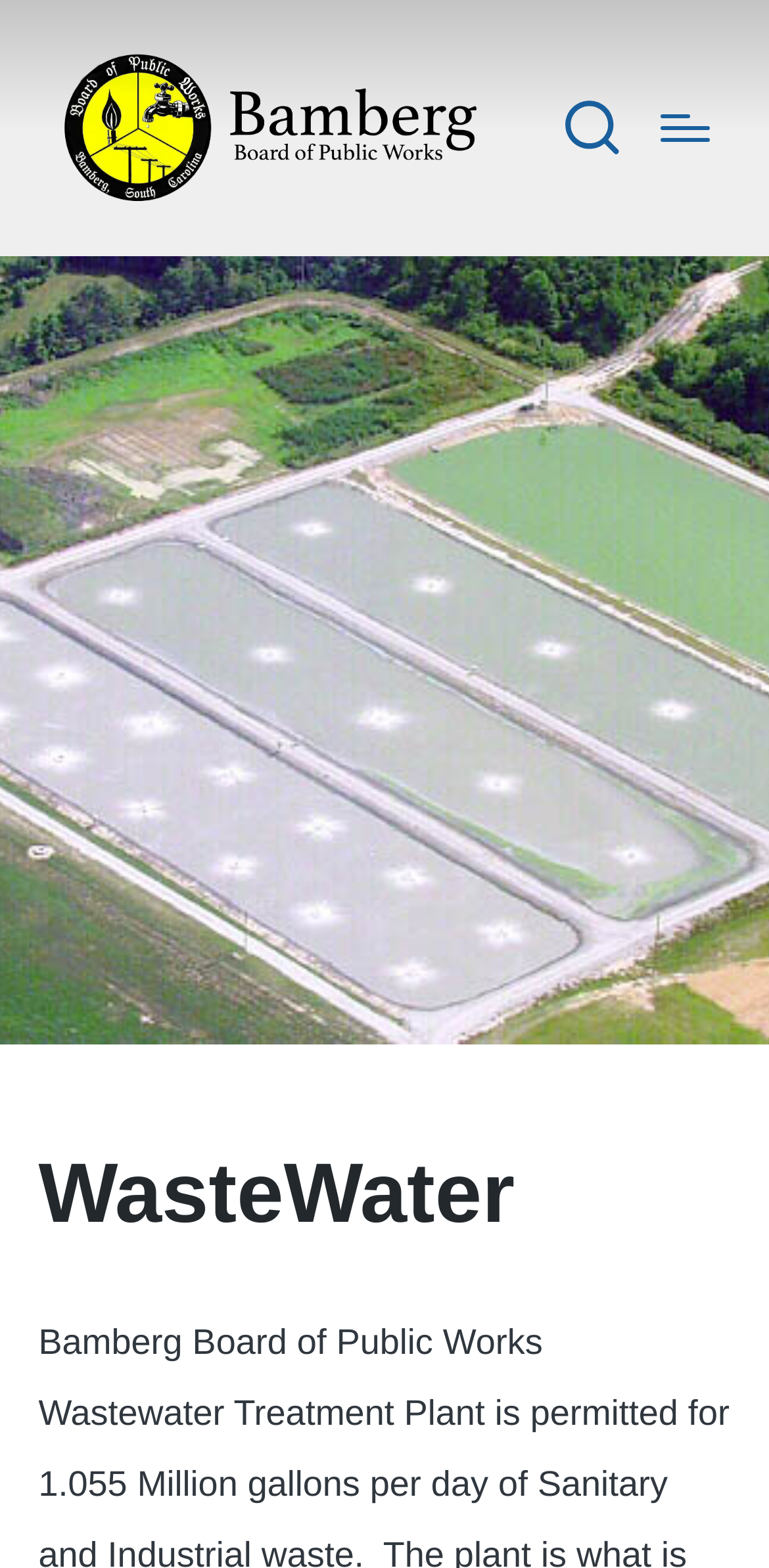Is there a search function?
Please provide a single word or phrase as the answer based on the screenshot.

Yes